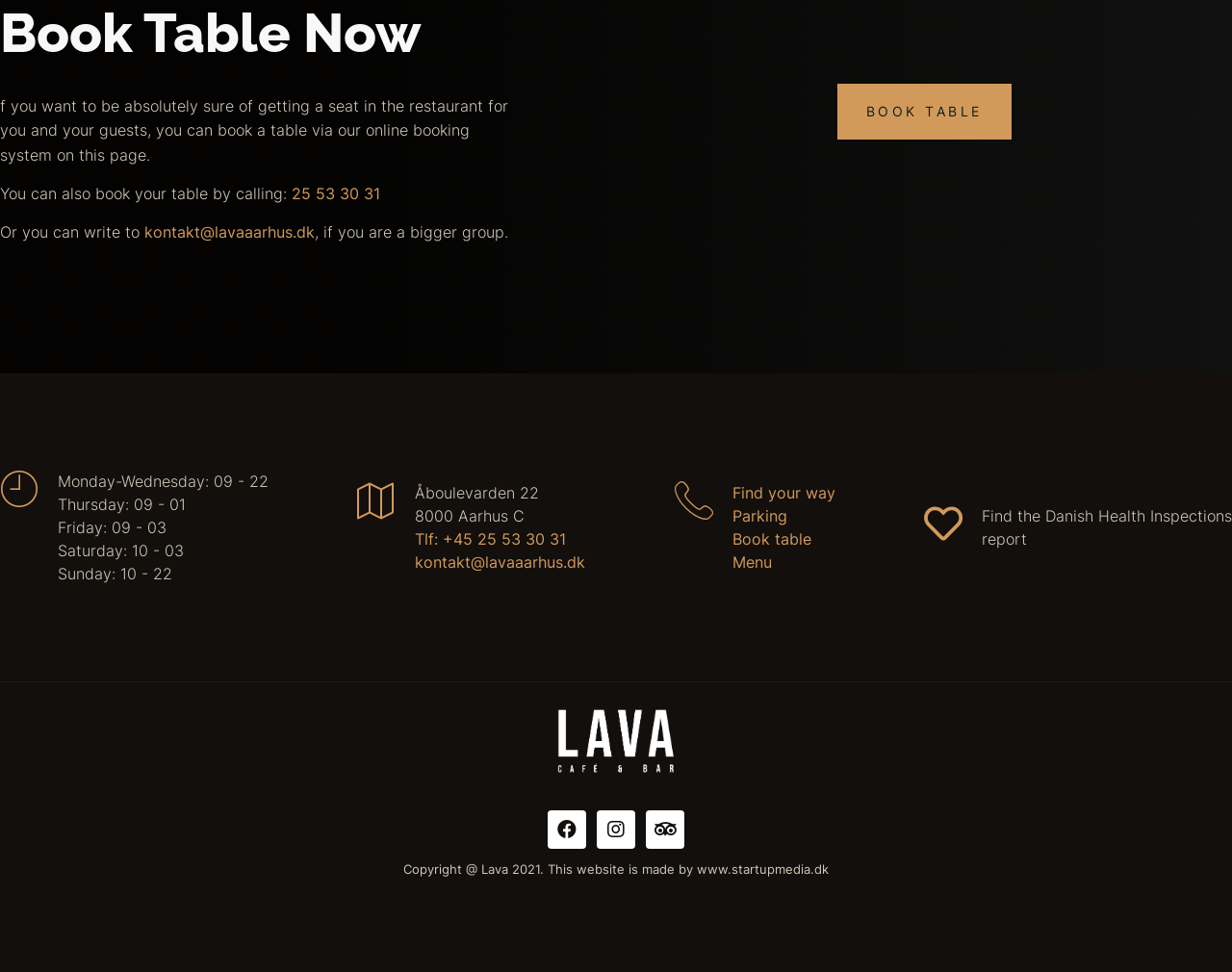Please answer the following question using a single word or phrase: 
What is the address of the restaurant?

Åboulevarden 22, 8000 Aarhus C